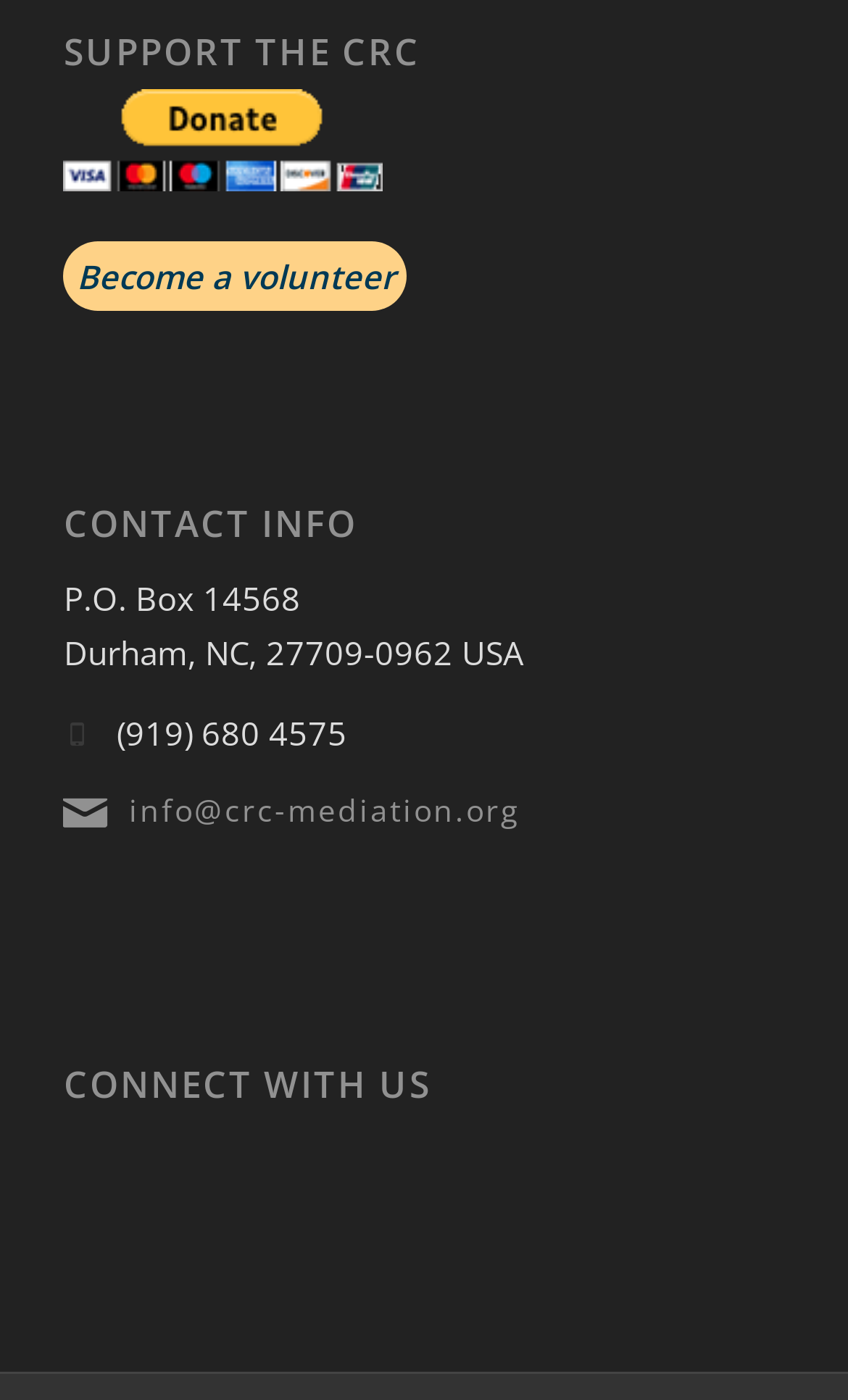What is the city and state of the organization's address?
Deliver a detailed and extensive answer to the question.

I found the city and state by looking at the 'CONTACT INFO' section, where there is a static text element with the address 'P.O. Box 14568, Durham, NC, 27709-0962 USA'.